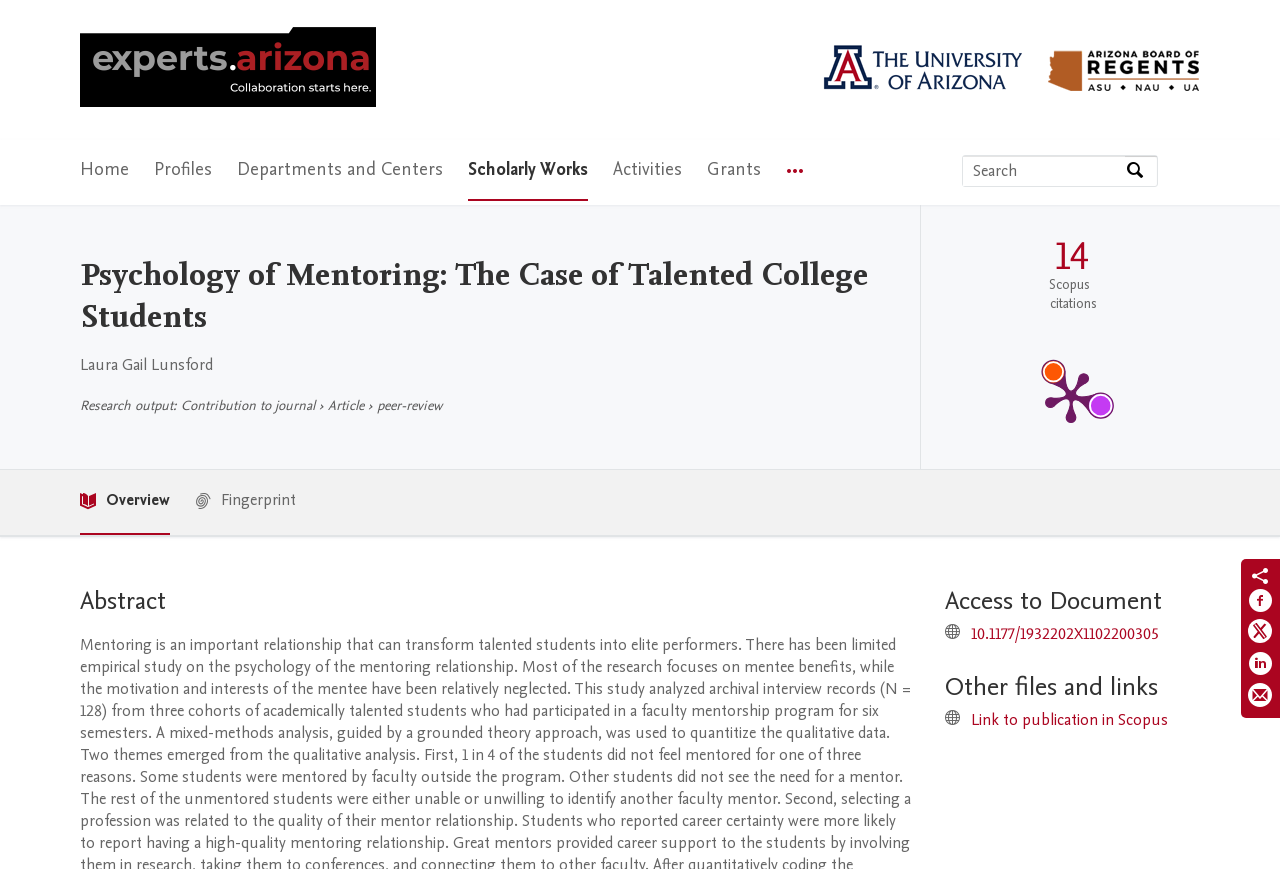Create an in-depth description of the webpage, covering main sections.

The webpage is about the "Psychology of Mentoring: The Case of Talented College Students" from the University of Arizona. At the top left, there is a University of Arizona logo and a link to the university's home page. Below the logo, there is a main navigation menu with seven items: Home, Profiles, Departments and Centers, Scholarly Works, Activities, Grants, and More navigation options.

On the right side of the navigation menu, there is a search bar with a label "Search by expertise, name or affiliation" and a search button. Below the search bar, there is a heading with the title of the webpage.

The main content of the webpage is divided into several sections. The first section has information about the author, Laura Gail Lunsford, and the type of research output, which is a contribution to a journal. There is also a publication metrics section on the right side, which includes a link to Scopus with 14 citations and a link to PlumX Metrics Detail Page.

Below the publication metrics section, there are three menu items: Overview, Fingerprint, and Abstract. The Abstract section has a heading and some text content. Following the Abstract section, there are two more sections: Access to Document and Other files and links. These sections have links to the publication in Scopus and other related files.

At the bottom right of the webpage, there are four social media links to share the content on Facebook, Twitter, LinkedIn, and by email.